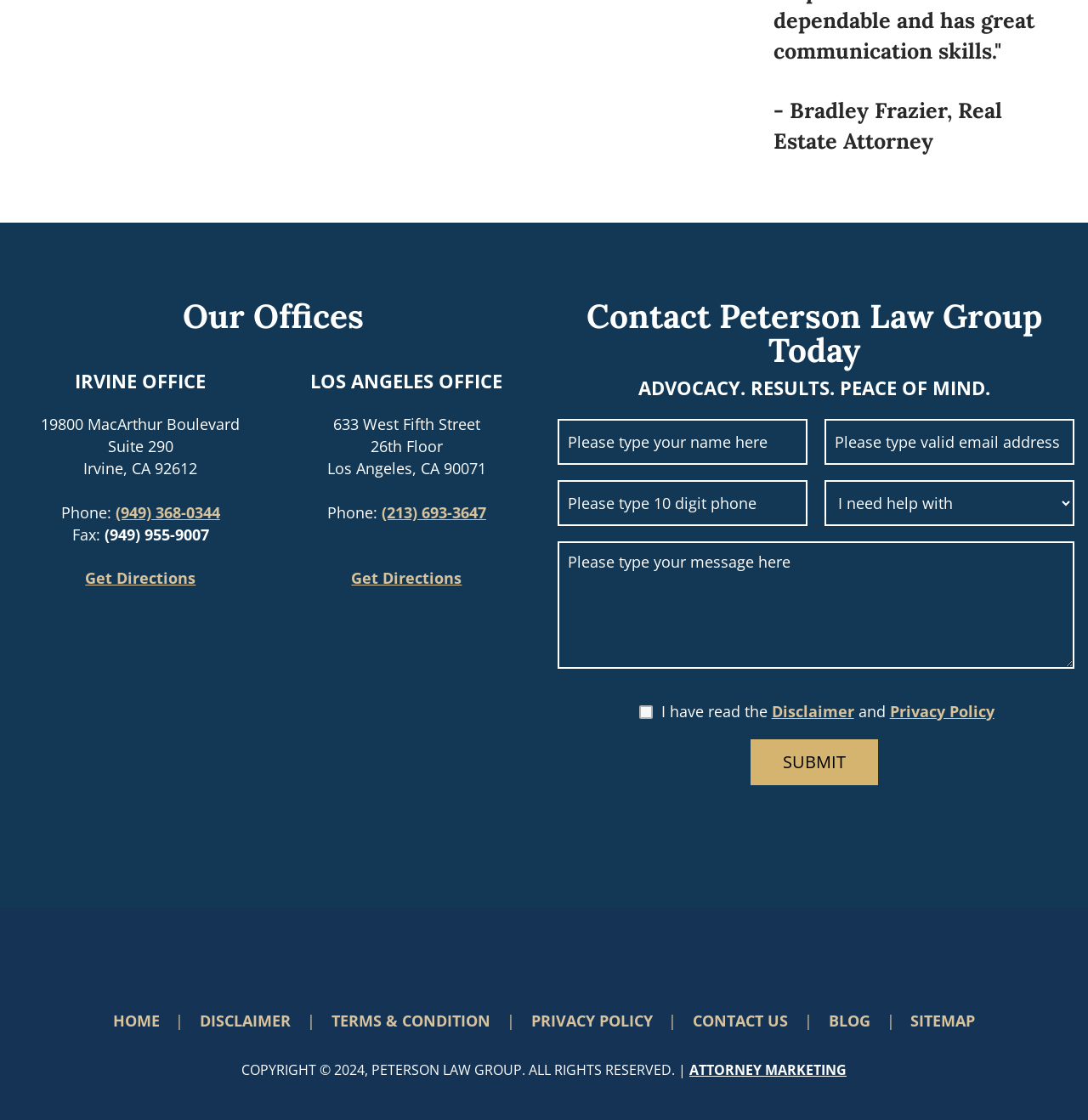Using the description "May 2022", predict the bounding box of the relevant HTML element.

None